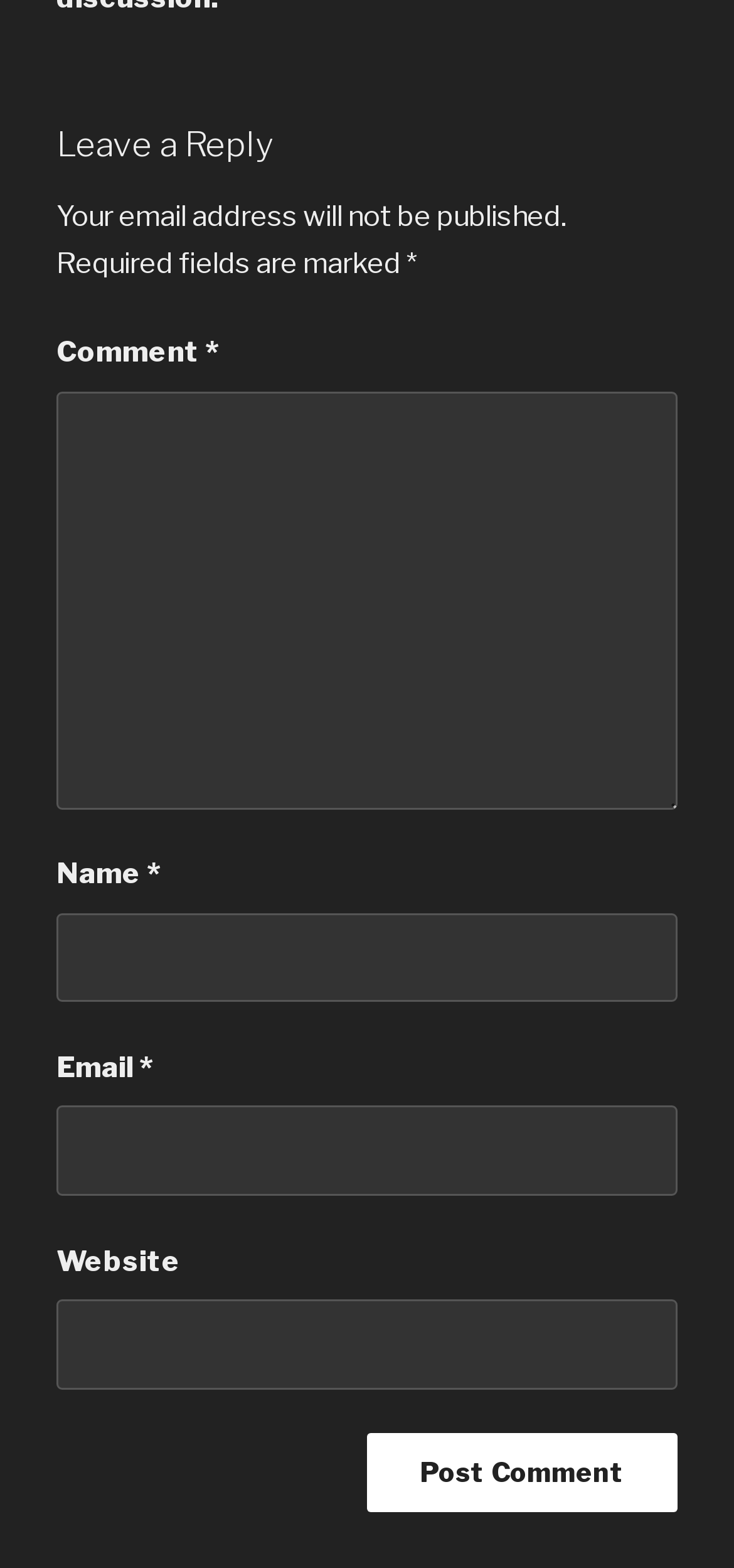Please provide a comprehensive answer to the question based on the screenshot: What is the purpose of the text 'Your email address will not be published.'?

The static text 'Your email address will not be published.' is likely intended to reassure users that their email address will not be made publicly available, which is a common concern when submitting forms online.